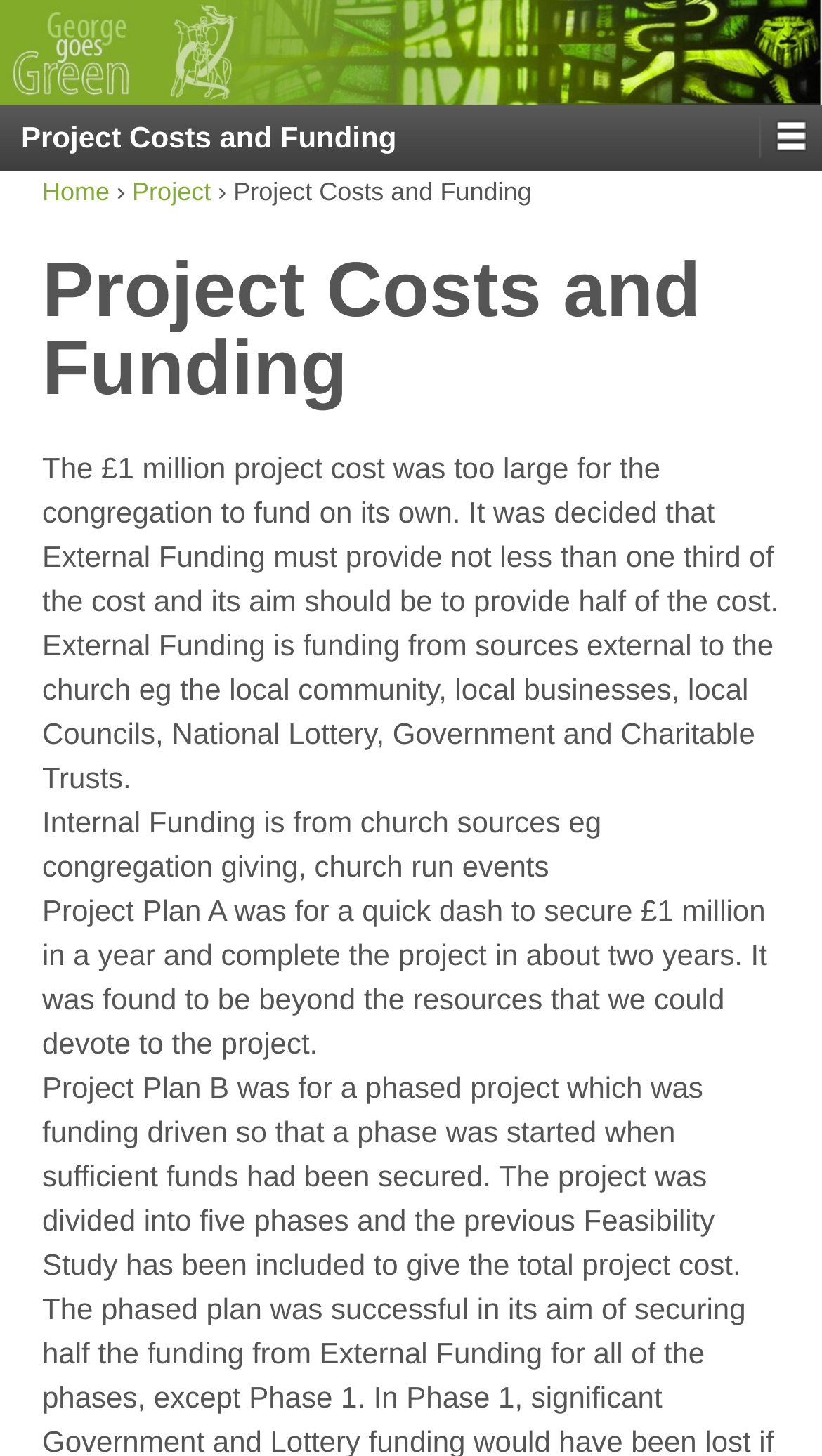Why was Project Plan A found to be beyond resources?
Could you answer the question in a detailed manner, providing as much information as possible?

Project Plan A was found to be beyond the resources that could be devoted to the project because it involved a 'quick dash to secure £1 million in a year and complete the project in about two years', which was deemed unrealistic.